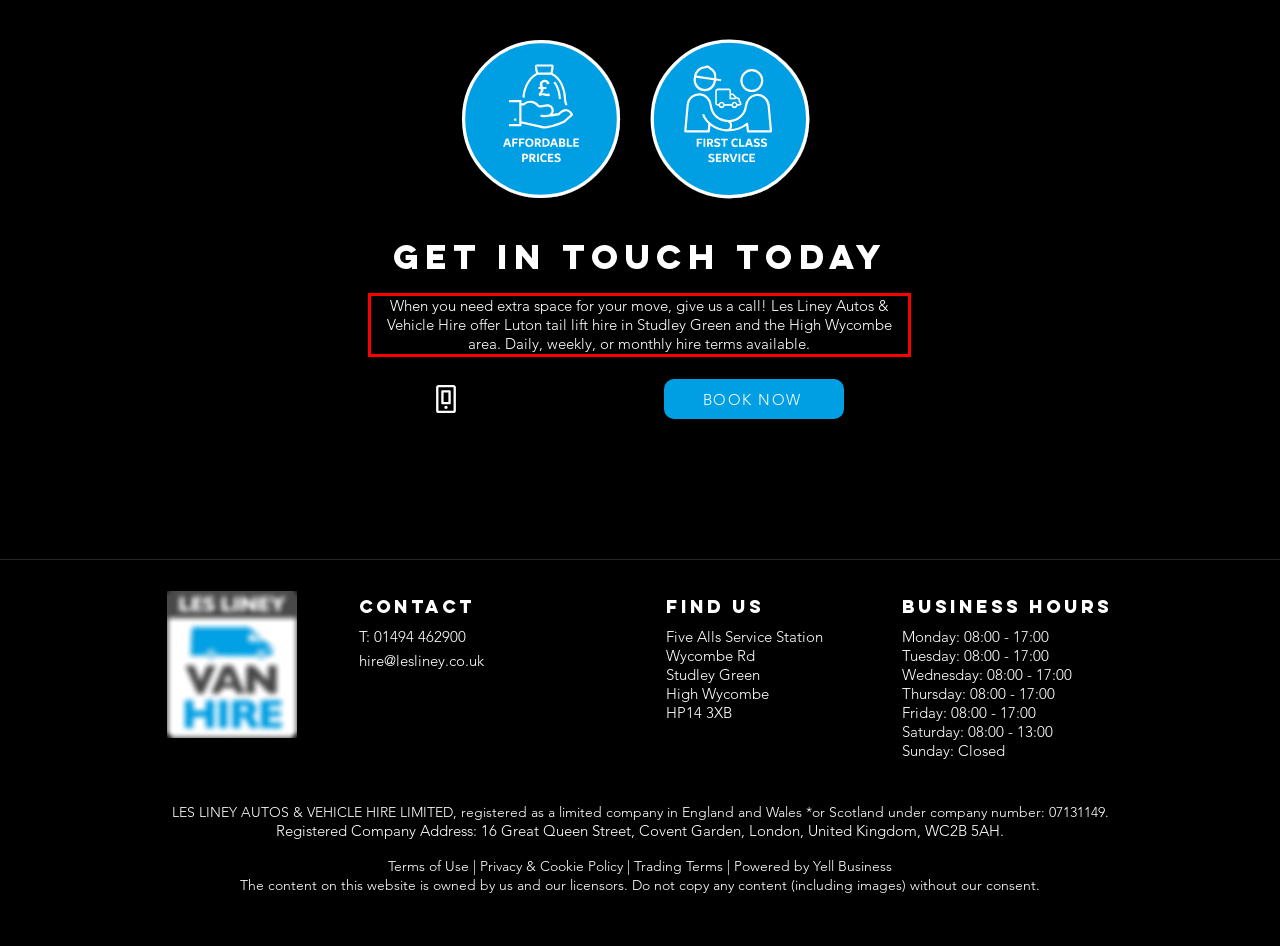You are looking at a screenshot of a webpage with a red rectangle bounding box. Use OCR to identify and extract the text content found inside this red bounding box.

When you need extra space for your move, give us a call! Les Liney Autos & Vehicle Hire offer Luton tail lift hire in Studley Green and the High Wycombe area. Daily, weekly, or monthly hire terms available.